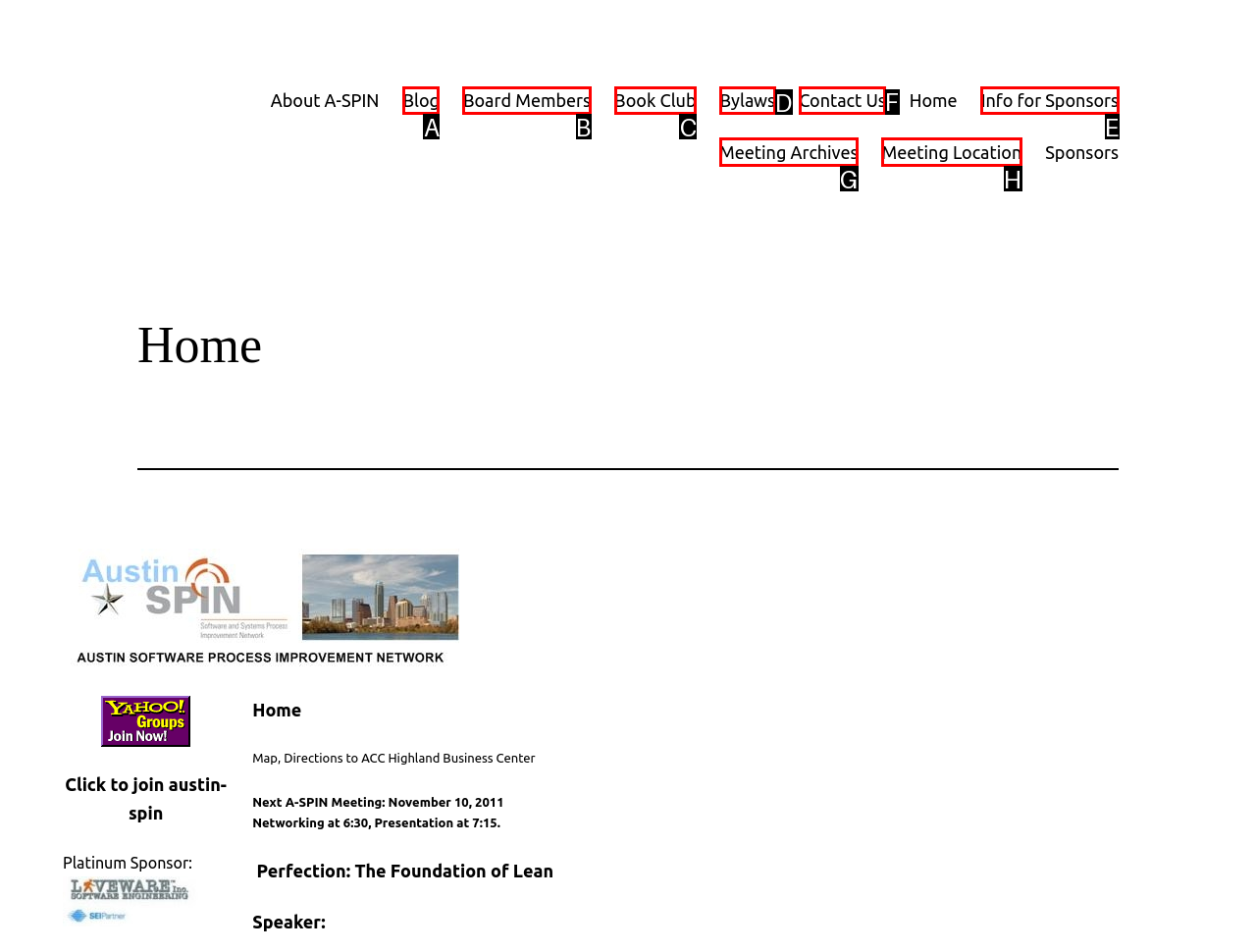Select the correct UI element to click for this task: Contact Us.
Answer using the letter from the provided options.

F